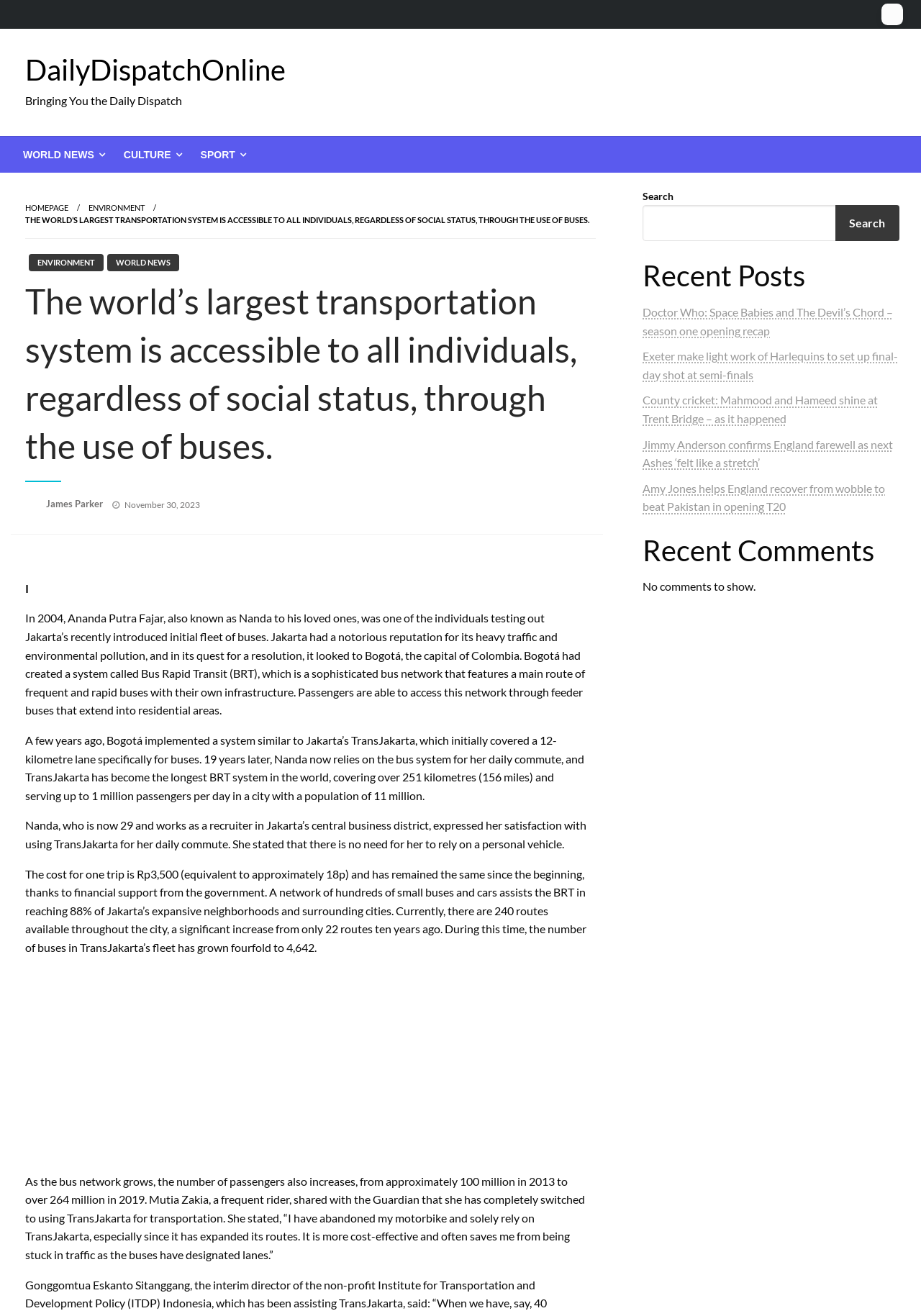Calculate the bounding box coordinates for the UI element based on the following description: "parent_node: Search name="s"". Ensure the coordinates are four float numbers between 0 and 1, i.e., [left, top, right, bottom].

[0.698, 0.156, 0.977, 0.183]